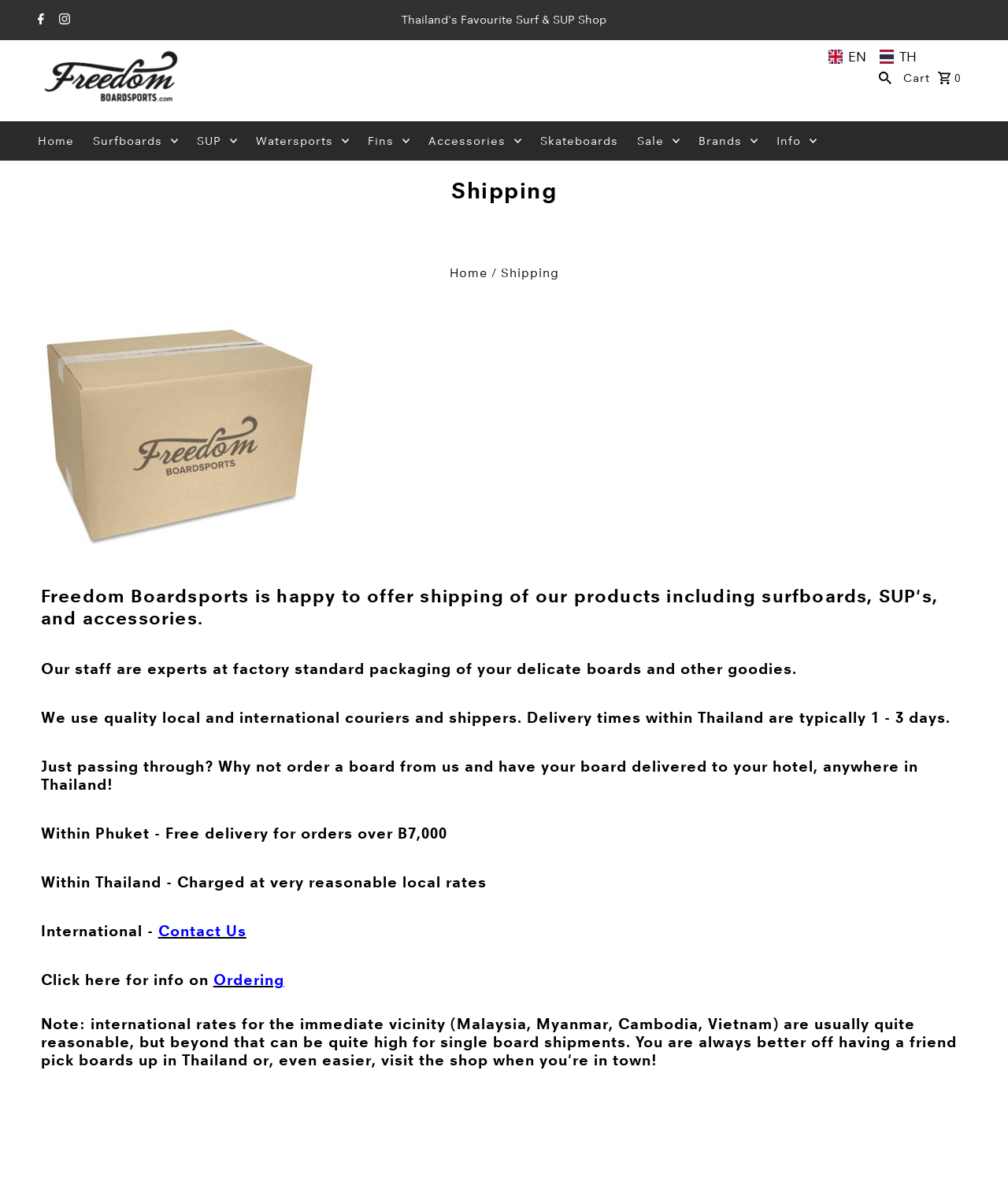What is the main topic of this webpage?
Give a detailed and exhaustive answer to the question.

The main topic of this webpage is shipping, as indicated by the heading 'Shipping' at the top of the page, and the content below it discussing shipping policies and options.